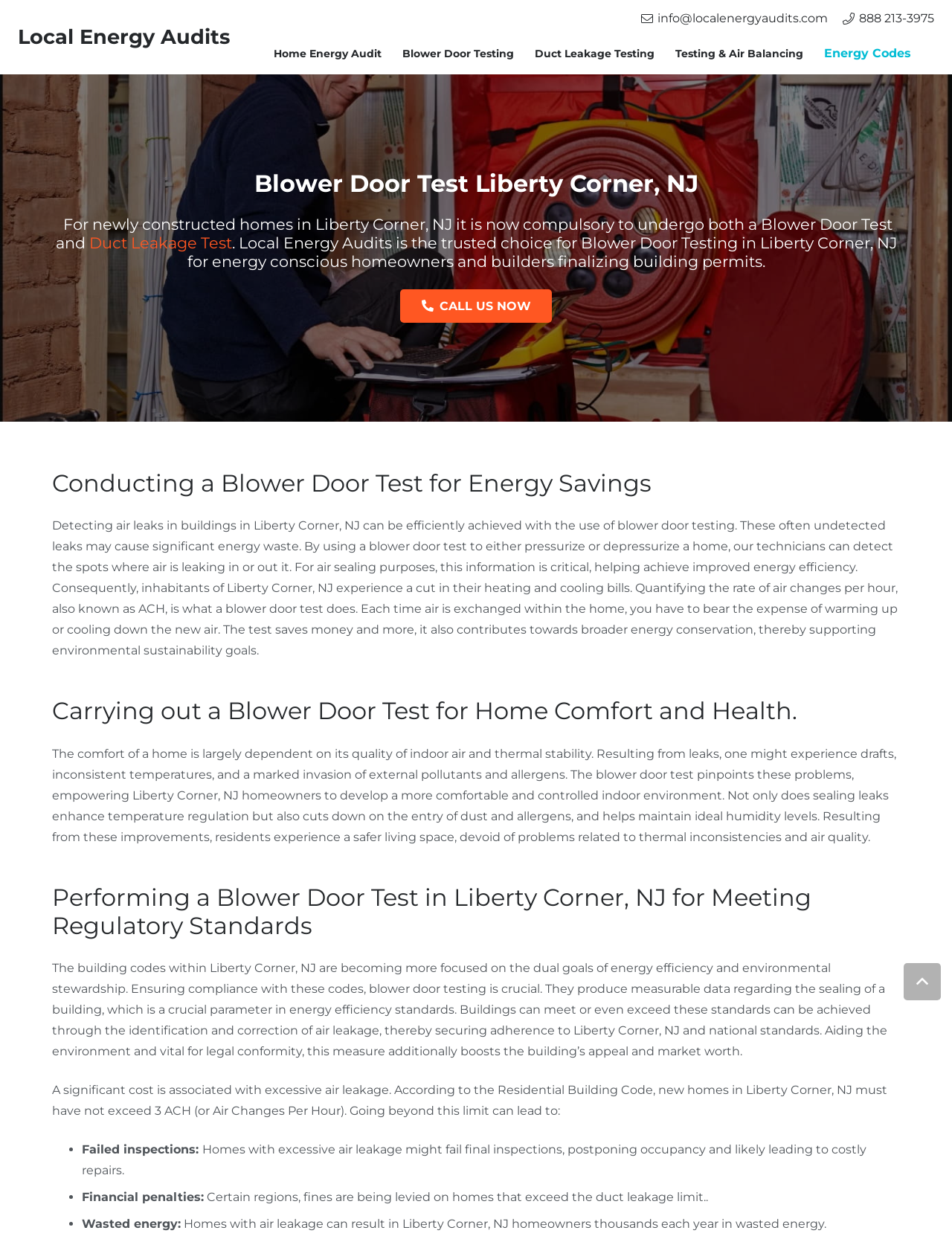What is the phone number to schedule a blower door test? Based on the screenshot, please respond with a single word or phrase.

(888) 213-3975